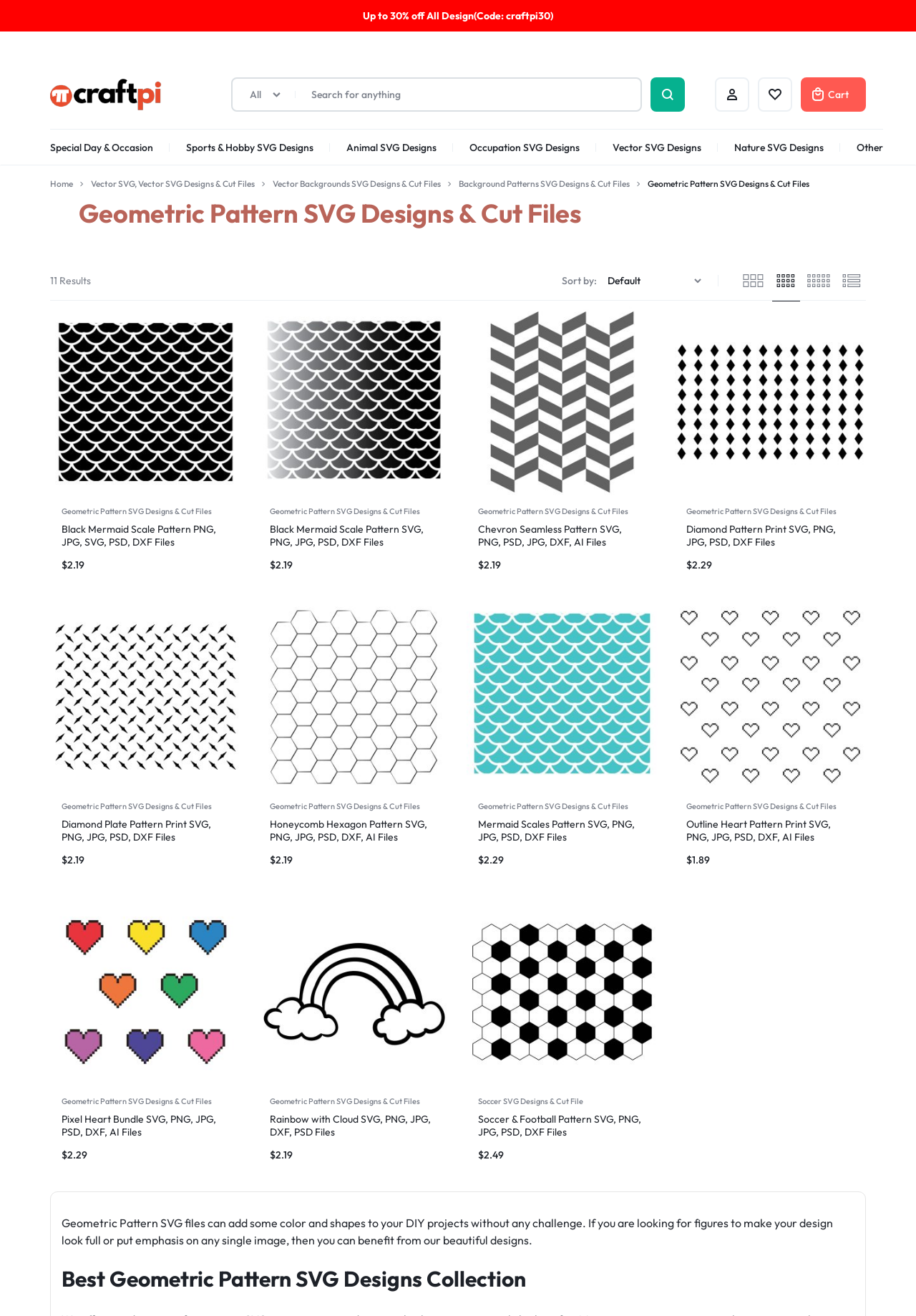What is the purpose of the textbox?
Provide a detailed and extensive answer to the question.

The textbox is located next to the search button and has a placeholder text 'Search for anything', indicating that it is used for searching purposes.